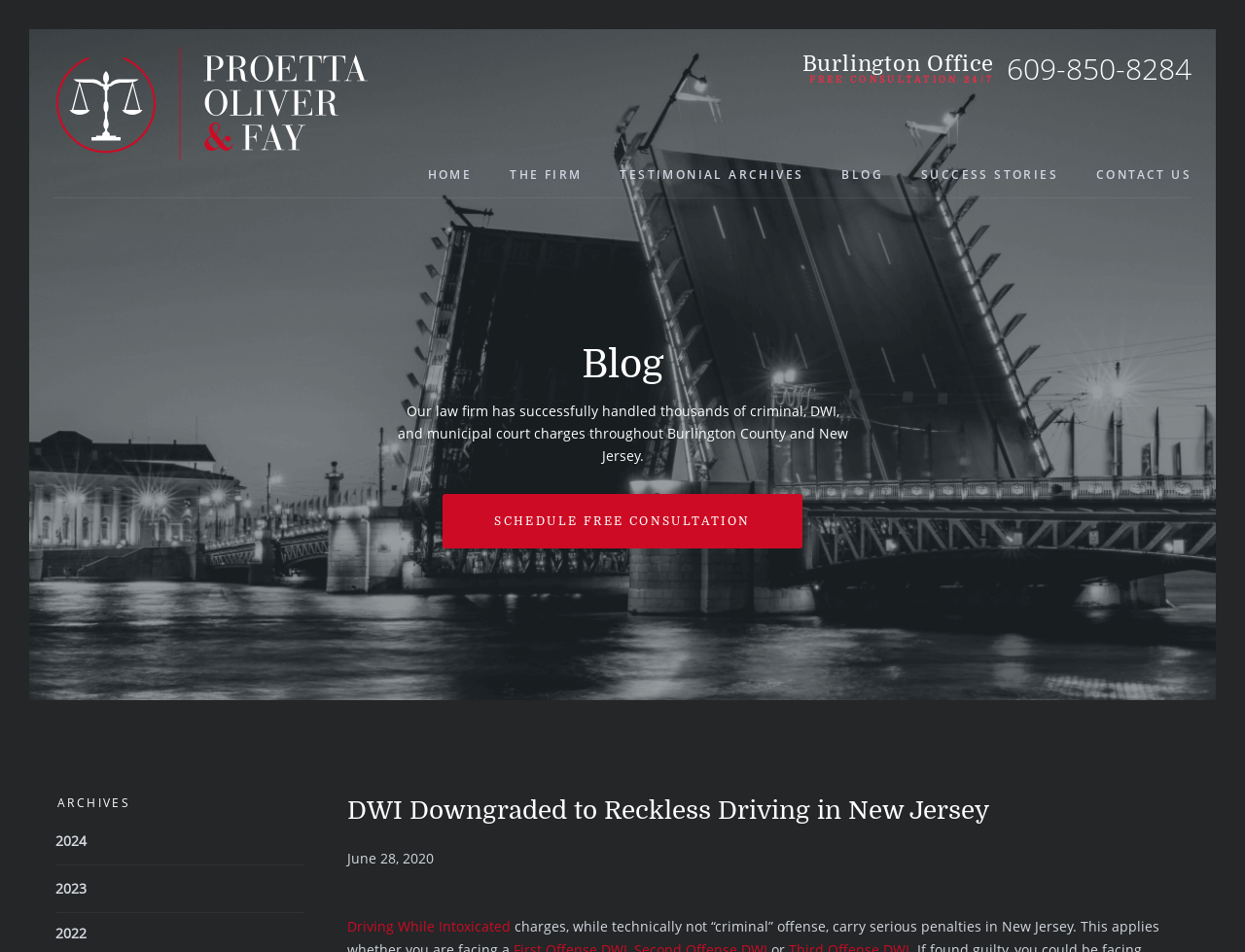Please provide a one-word or short phrase answer to the question:
What is the service offered by the lawyers?

FREE CONSULTATION